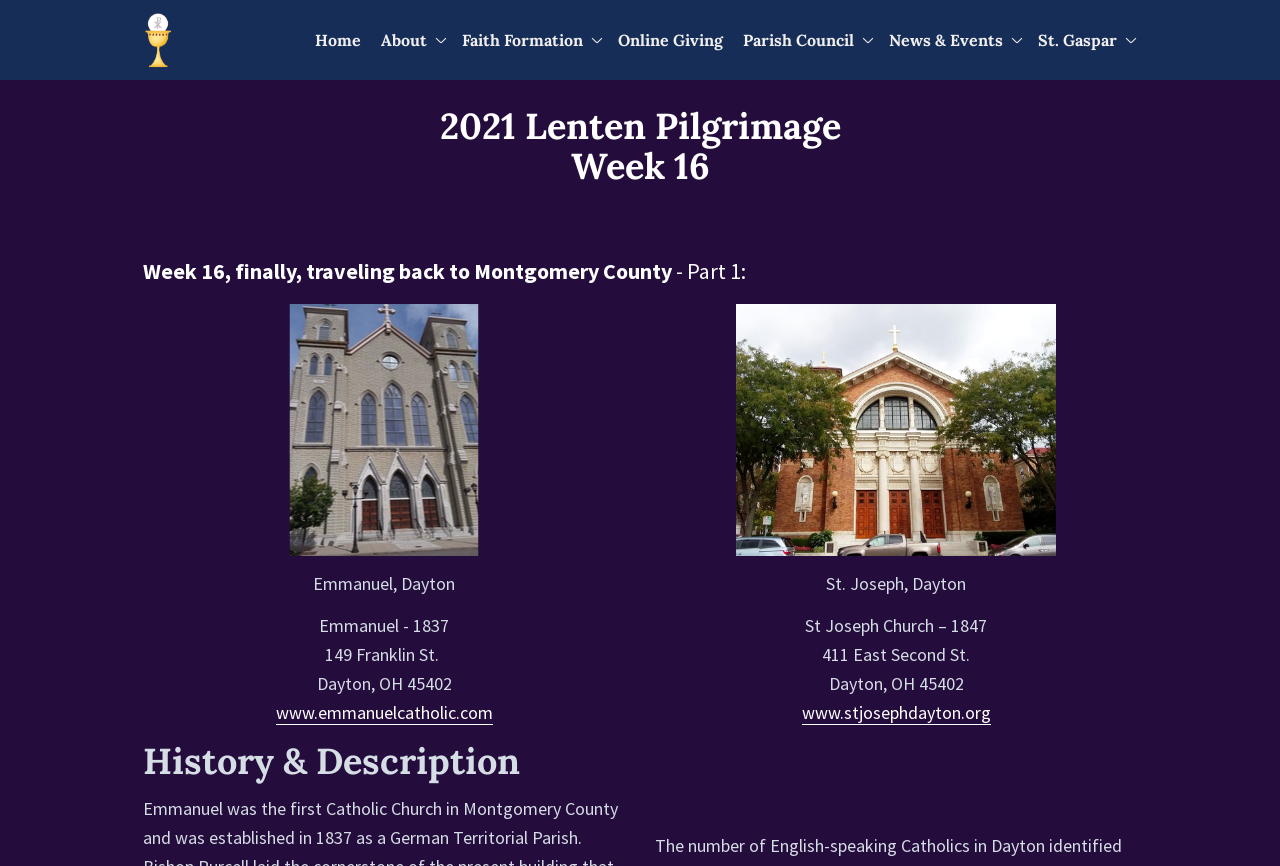Construct a thorough caption encompassing all aspects of the webpage.

This webpage is about Week 16 Part 1 of a Lenten Pilgrimage. At the top, there are 7 links: Home, About, Faith Formation, Online Giving, Parish Council, News & Events, and St. Gaspar, aligned horizontally across the page. 

Below the links, there is a heading that reads "2021 Lenten Pilgrimage Week 16". Underneath the heading, there is a paragraph of text that says "Week 16, finally, traveling back to Montgomery County - Part 1:". 

To the right of the paragraph, there is an image. Below the image, there is a section about Emmanuel, Dayton, which includes the church's name, address, and website. 

Further down the page, there is a heading that reads "History & Description". Below this heading, there is another image. To the right of the image, there is a section about St. Joseph, Dayton, which includes the church's name, address, and website.